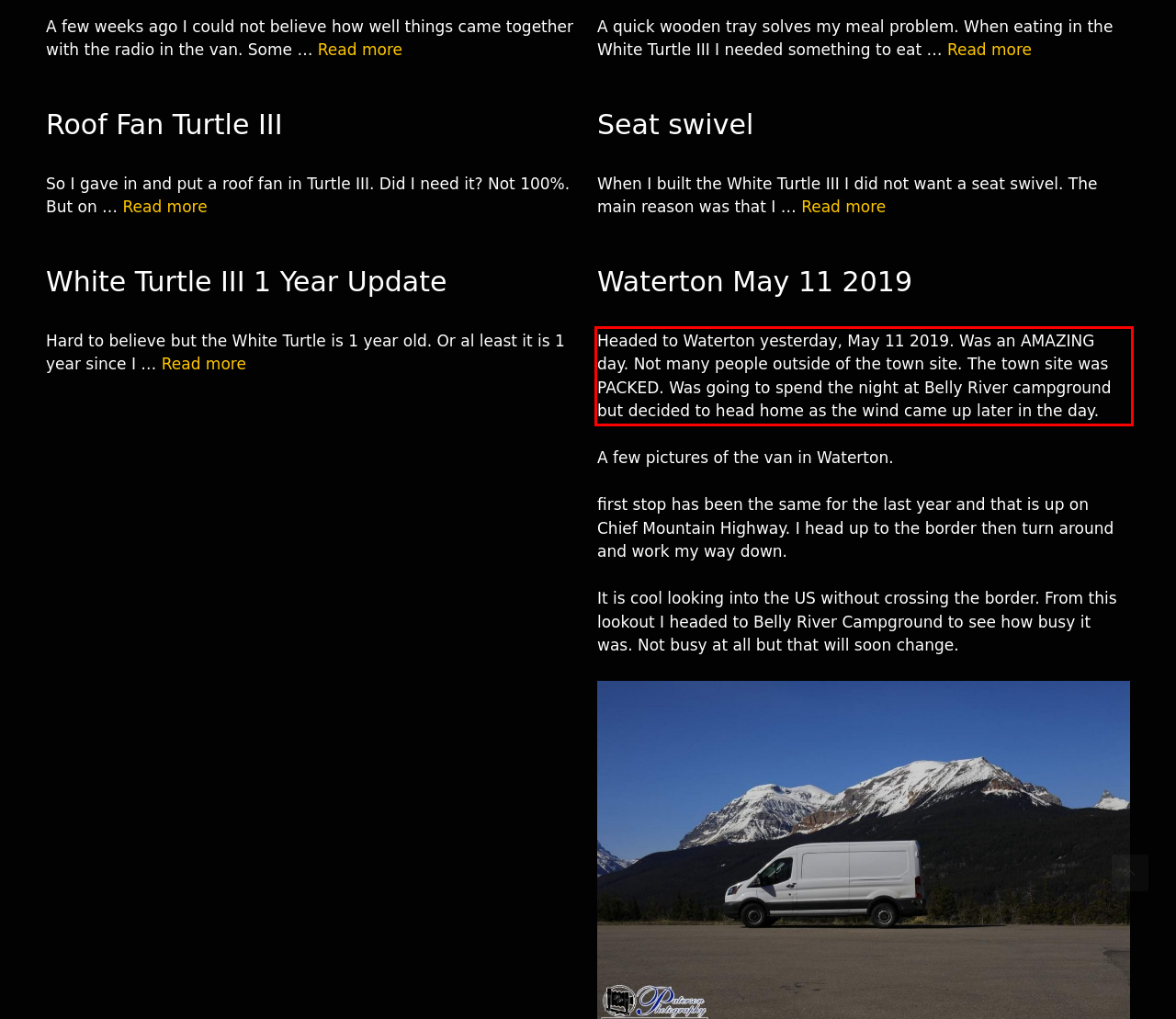Please analyze the provided webpage screenshot and perform OCR to extract the text content from the red rectangle bounding box.

Headed to Waterton yesterday, May 11 2019. Was an AMAZING day. Not many people outside of the town site. The town site was PACKED. Was going to spend the night at Belly River campground but decided to head home as the wind came up later in the day.